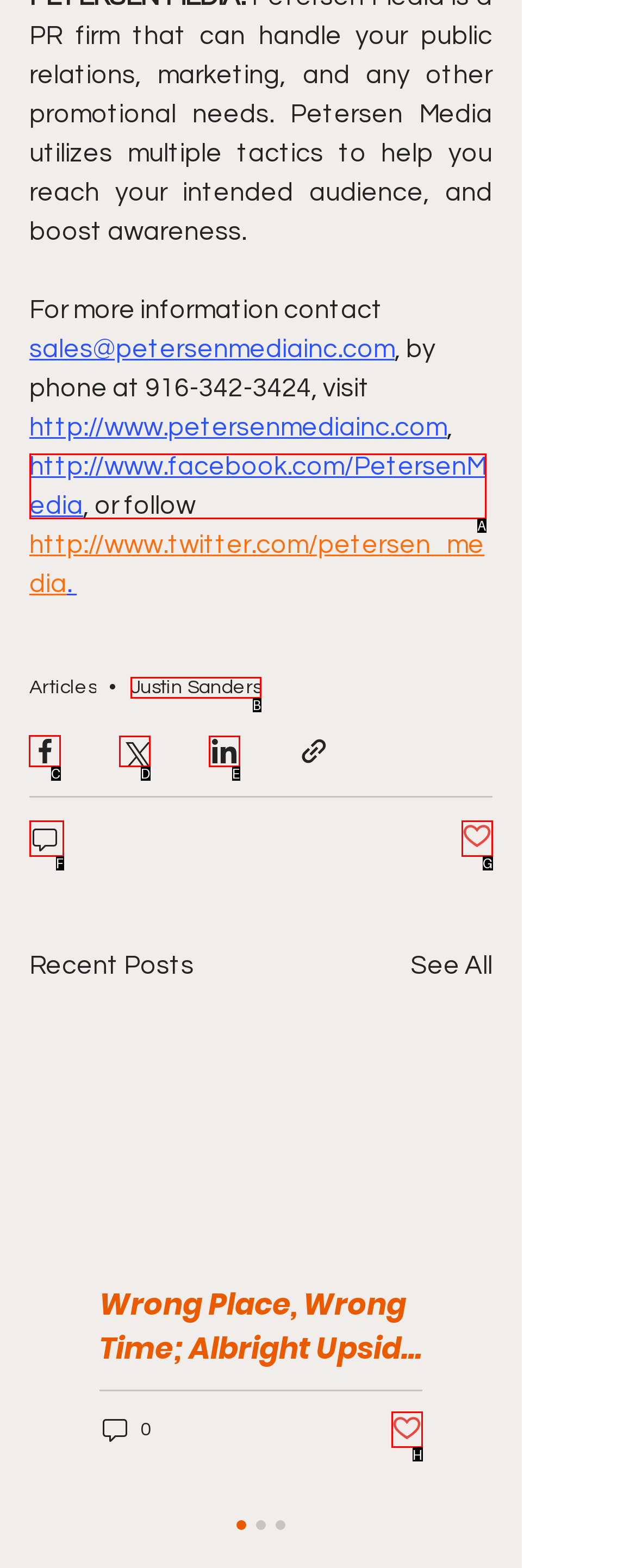Determine which HTML element to click on in order to complete the action: Share via Facebook.
Reply with the letter of the selected option.

C